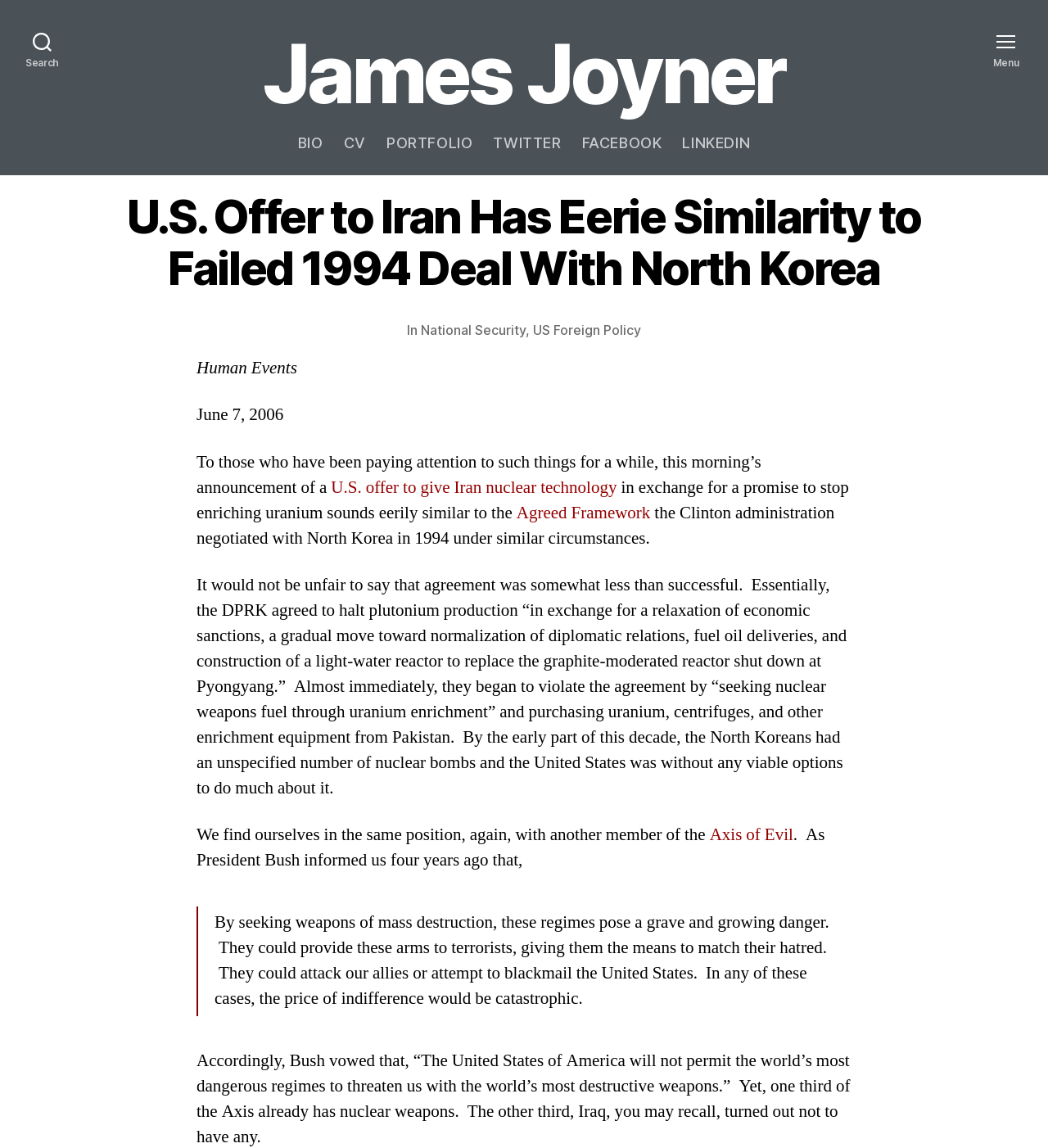Describe all the key features of the webpage in detail.

The webpage appears to be an article or blog post discussing the similarities between a recent U.S. offer to Iran and a failed 1994 deal with North Korea. At the top of the page, there is a navigation bar with several links, including "BIO", "CV", "PORTFOLIO", "TWITTER", "FACEBOOK", and "LINKEDIN". Below this, there is a header section with a title "U.S. Offer to Iran Has Eerie Similarity to Failed 1994 Deal With North Korea" and a subtitle "In National Security, US Foreign Policy".

The main content of the article is divided into several paragraphs, with links to related topics such as "U.S. offer to give Iran nuclear technology" and "Agreed Framework". The text discusses the similarities between the two deals and how the 1994 agreement with North Korea was unsuccessful. There is also a blockquote with a quote from President Bush regarding the dangers of weapons of mass destruction.

On the top-right corner of the page, there are two buttons, "Menu" and "Search". The author's name, "James Joyner", is linked at the top of the page. The article is dated "June 7, 2006" and is published by "Human Events".